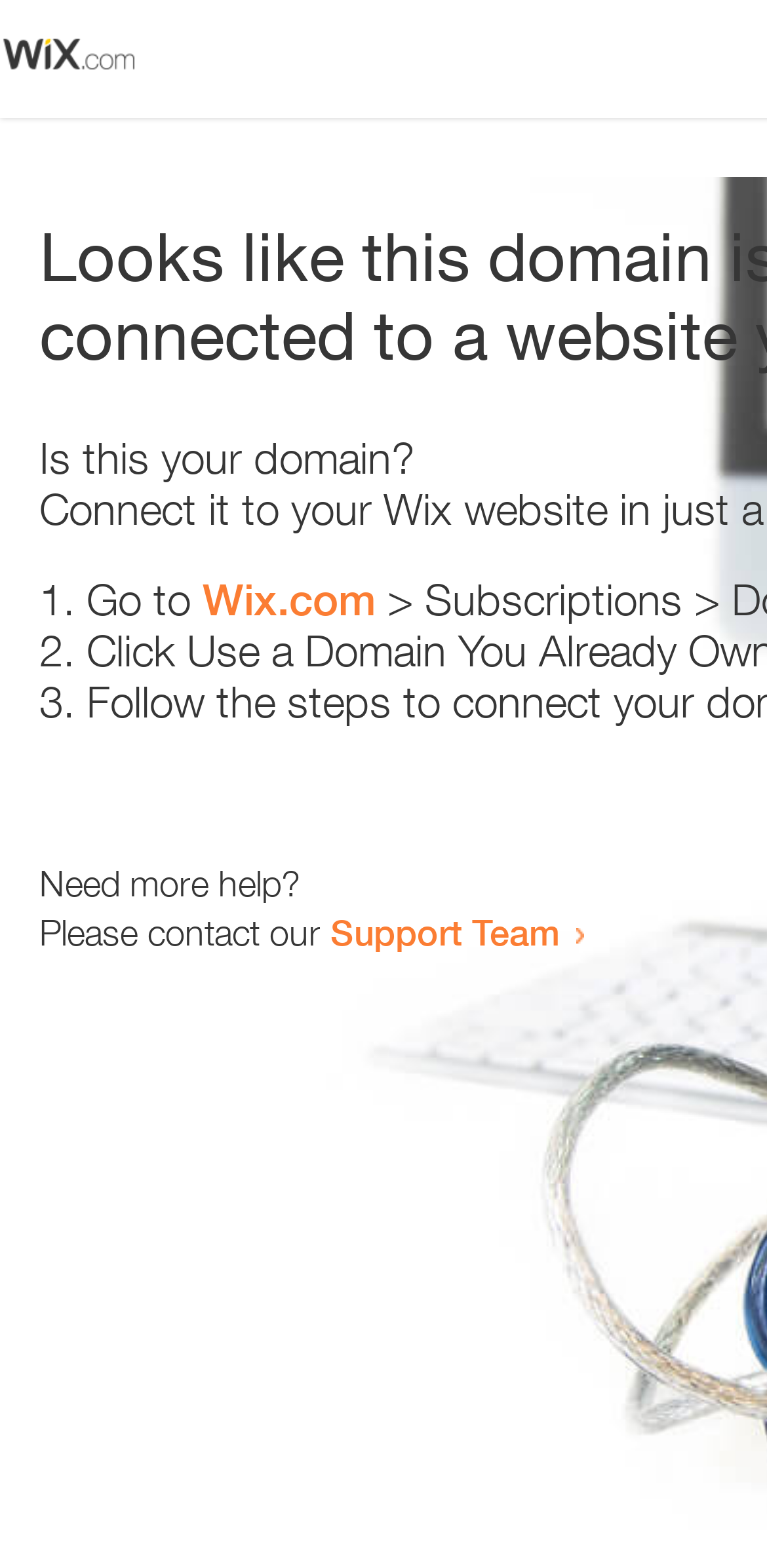Locate and extract the text of the main heading on the webpage.

Looks like this domain isn't
connected to a website yet